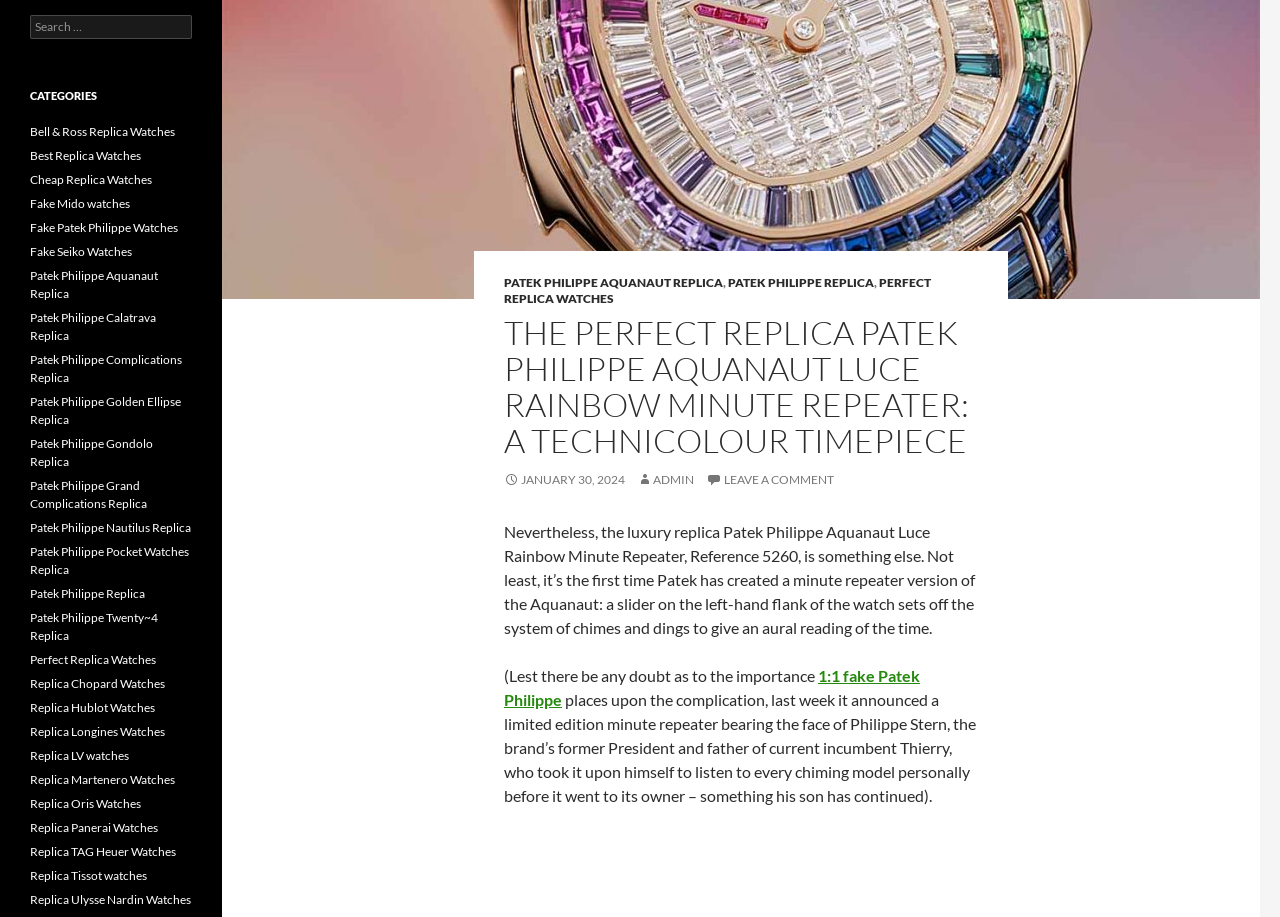Please indicate the bounding box coordinates for the clickable area to complete the following task: "Fill in the form to receive the white paper". The coordinates should be specified as four float numbers between 0 and 1, i.e., [left, top, right, bottom].

None